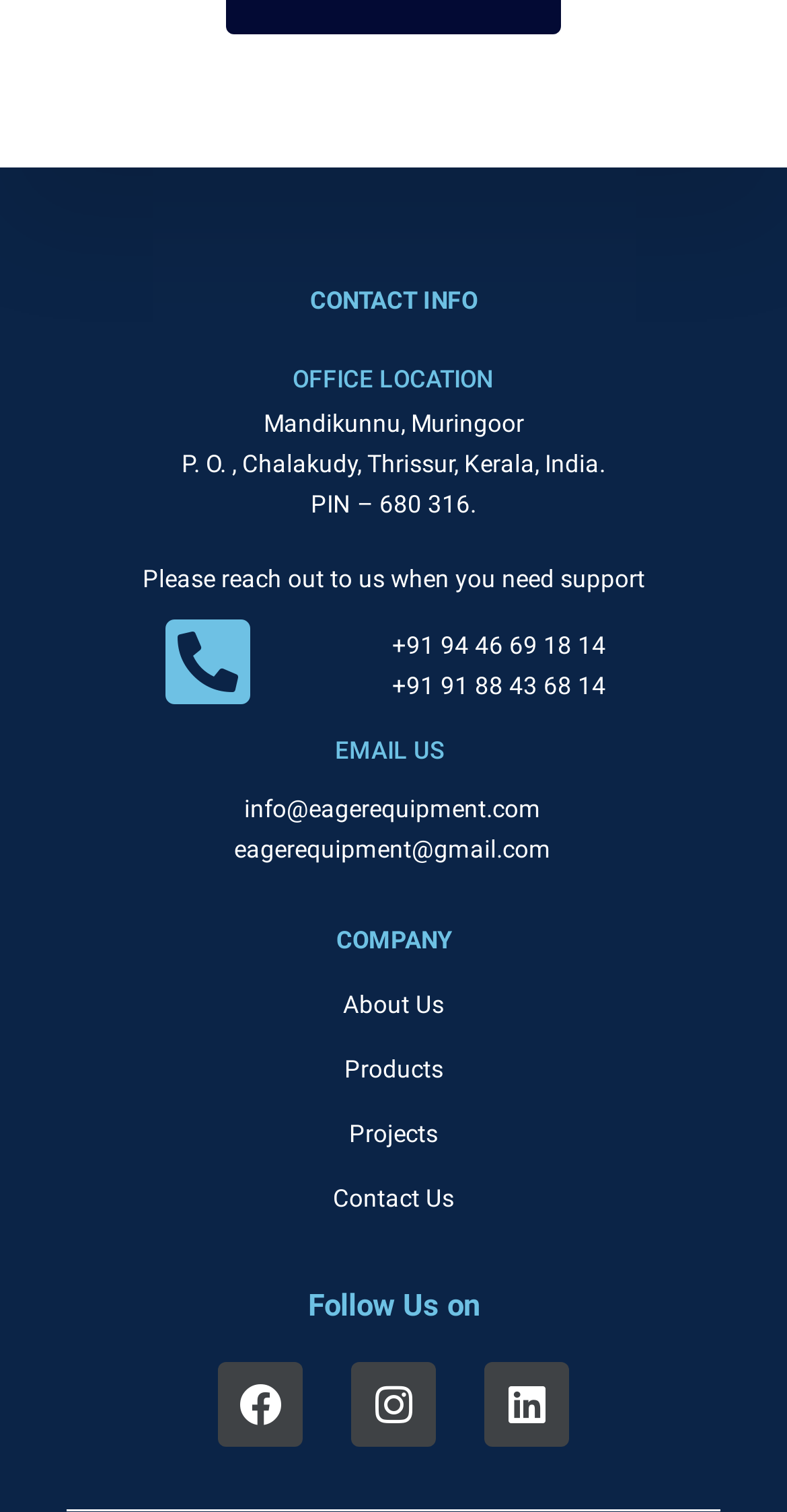Based on the visual content of the image, answer the question thoroughly: What is the email address to contact the company?

I found the answer by looking at the text below the 'EMAIL US' heading, which lists two email addresses. The first one is 'info@eagerequipment.com'.